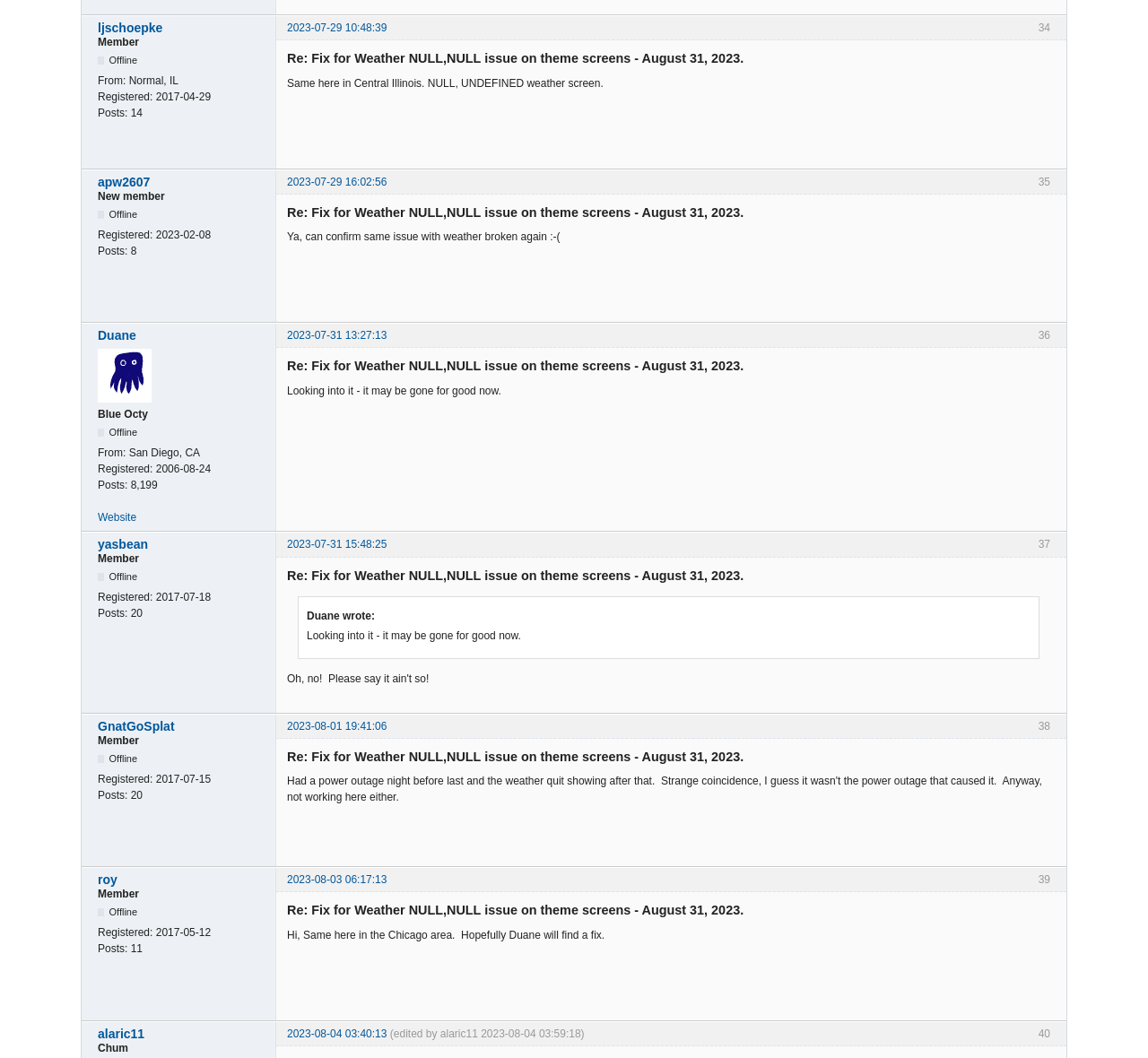Please identify the coordinates of the bounding box for the clickable region that will accomplish this instruction: "View post by alaric11".

[0.25, 0.971, 0.337, 0.983]